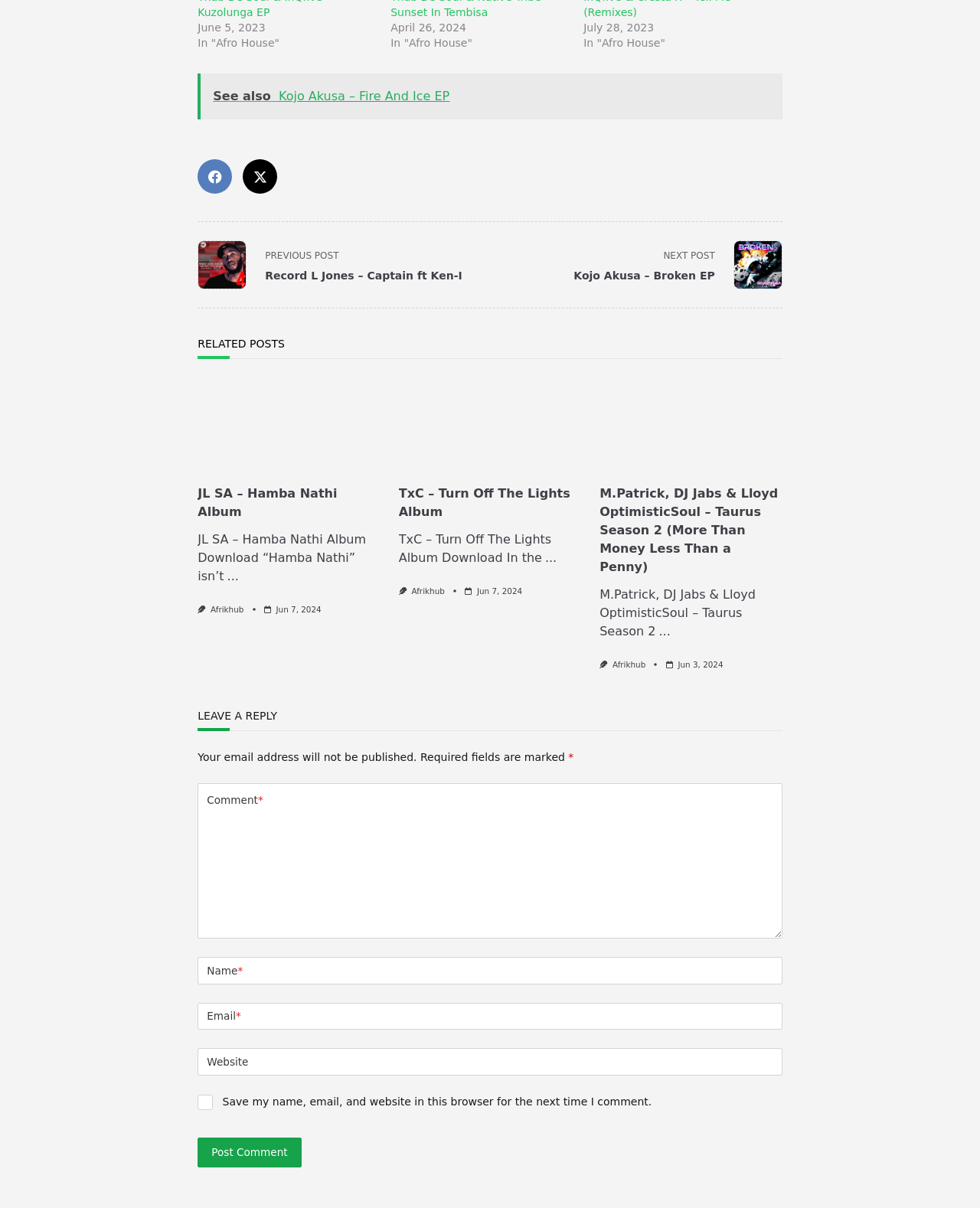What is the function of the button at the bottom of the page?
Kindly offer a comprehensive and detailed response to the question.

I found the function of the button by looking at the text 'Post Comment' which is the label of the button element.